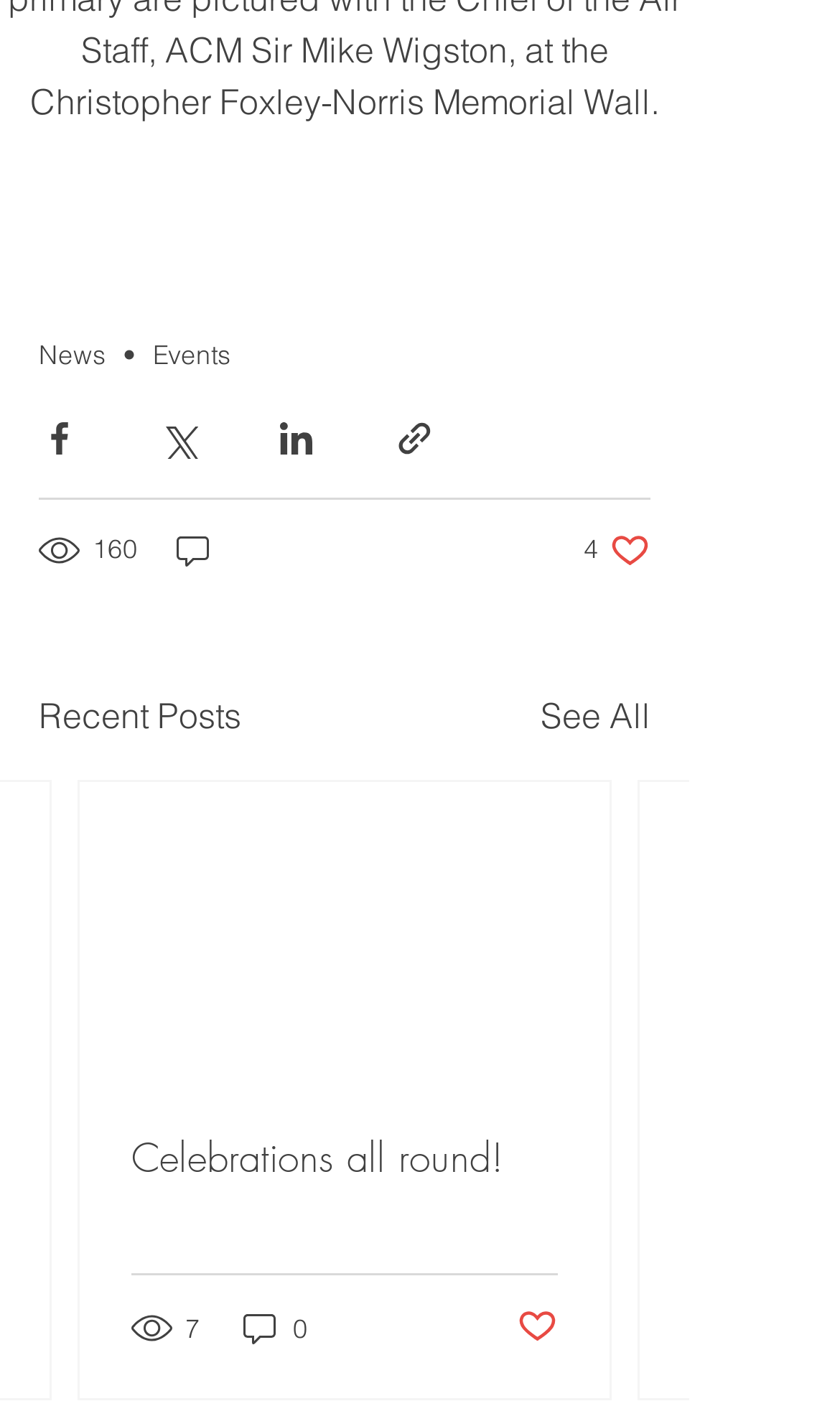How many likes does the first post have?
Please provide a single word or phrase as your answer based on the screenshot.

4 likes